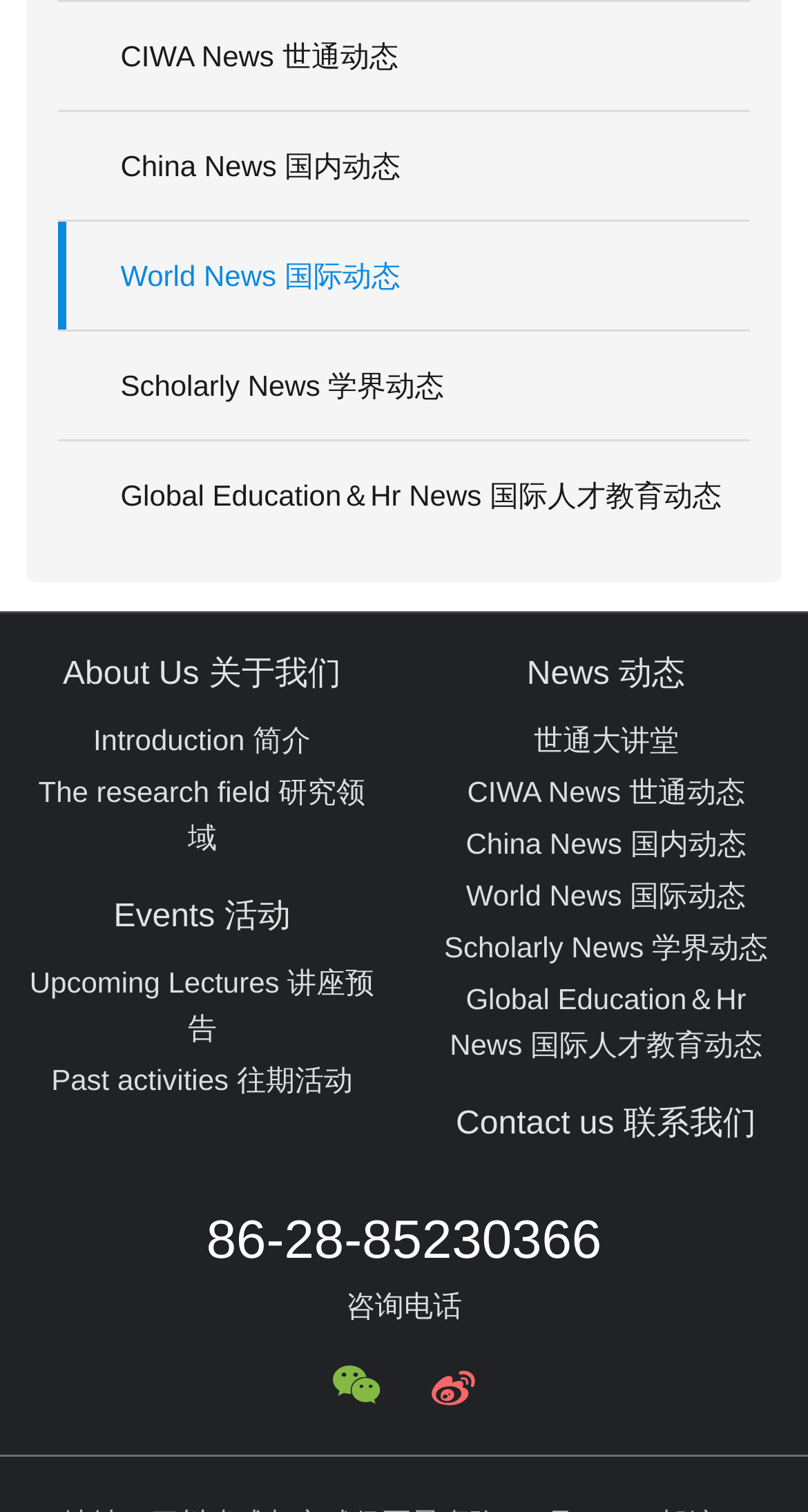Determine the coordinates of the bounding box that should be clicked to complete the instruction: "Click on Albert Bridge Capital". The coordinates should be represented by four float numbers between 0 and 1: [left, top, right, bottom].

None